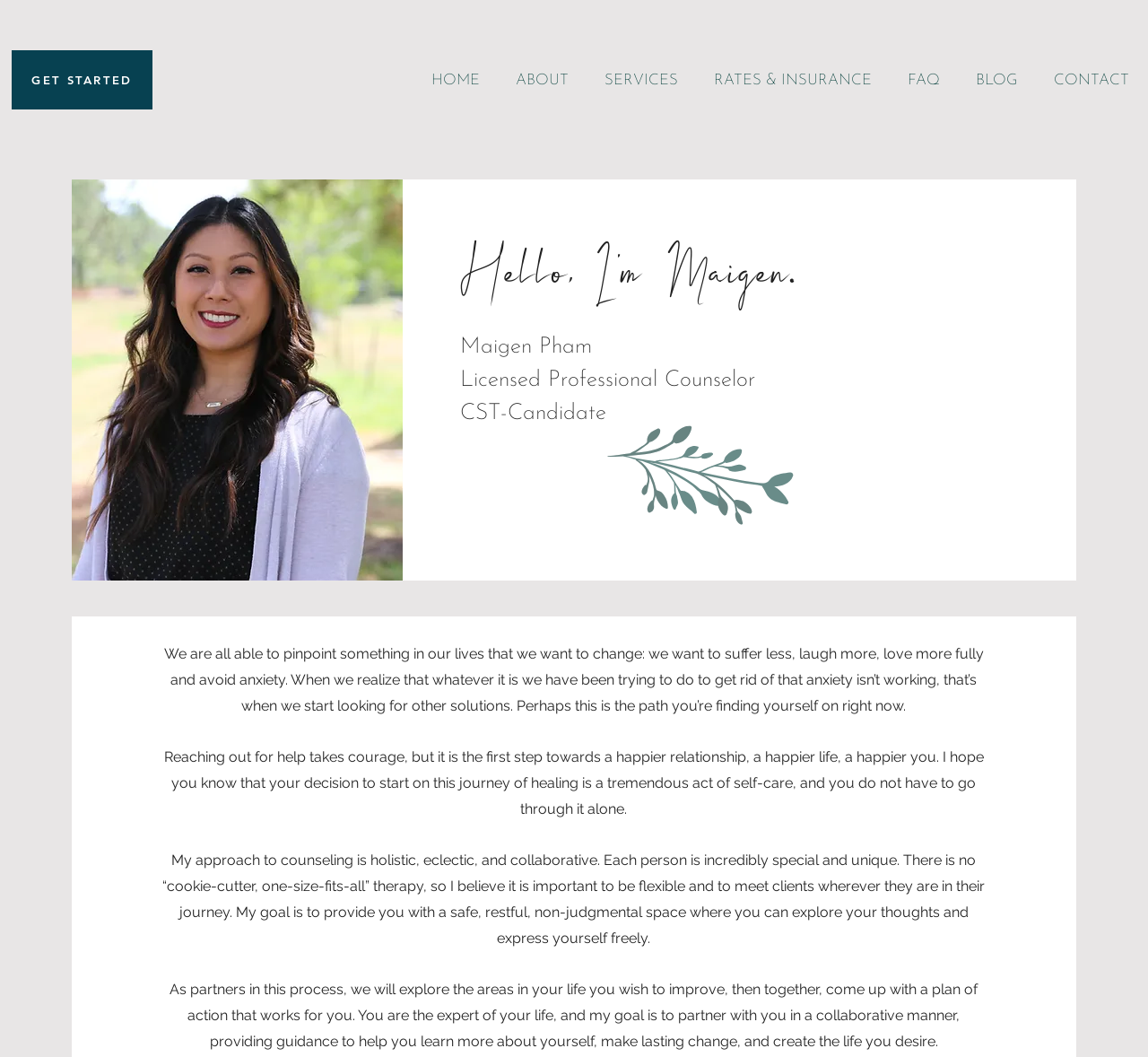Find the bounding box coordinates for the UI element that matches this description: "GET STARTED".

[0.01, 0.048, 0.133, 0.104]